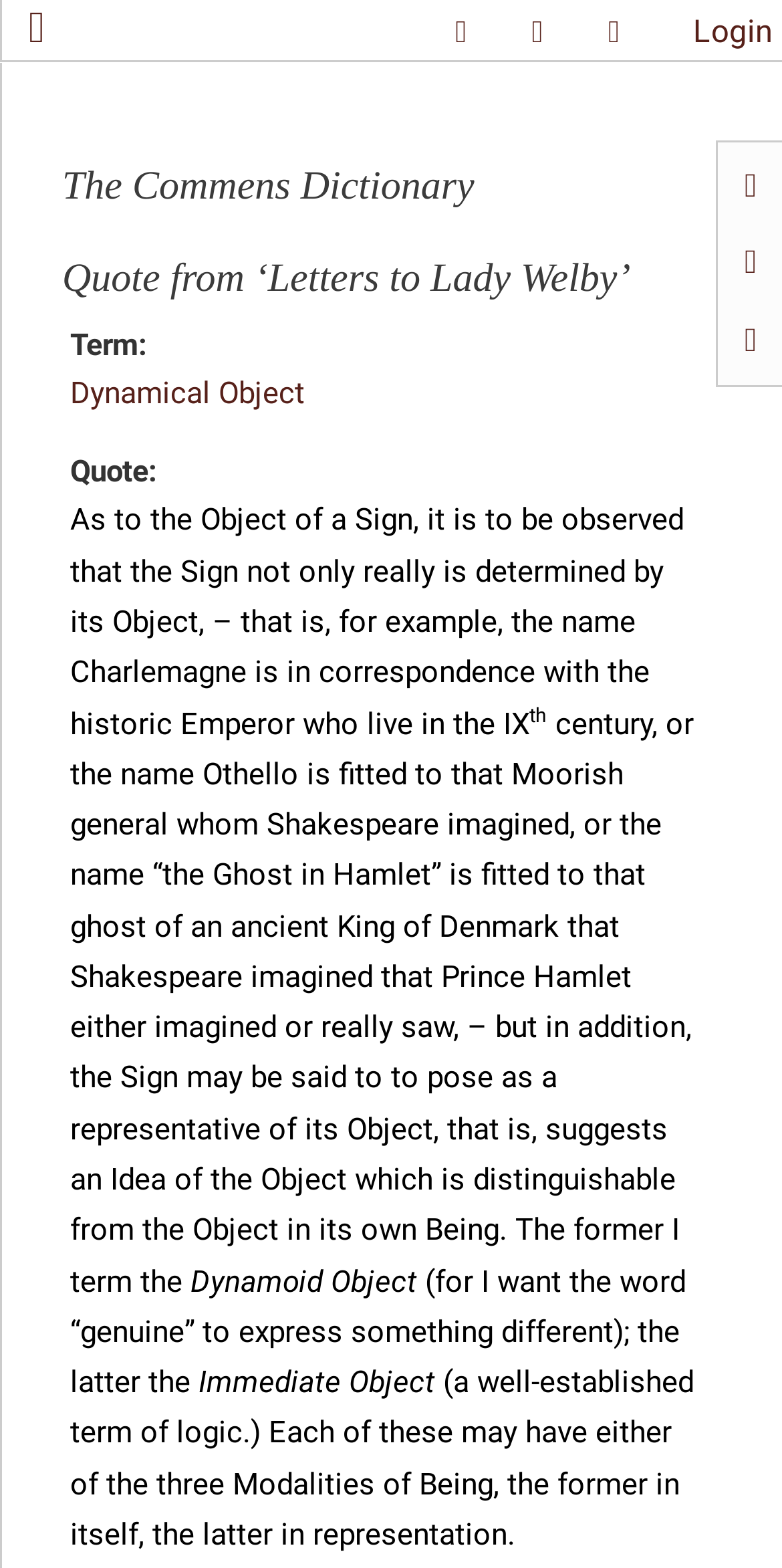Please determine the bounding box coordinates for the UI element described here. Use the format (top-left x, top-left y, bottom-right x, bottom-right y) with values bounded between 0 and 1: pdf

[0.93, 0.155, 0.99, 0.179]